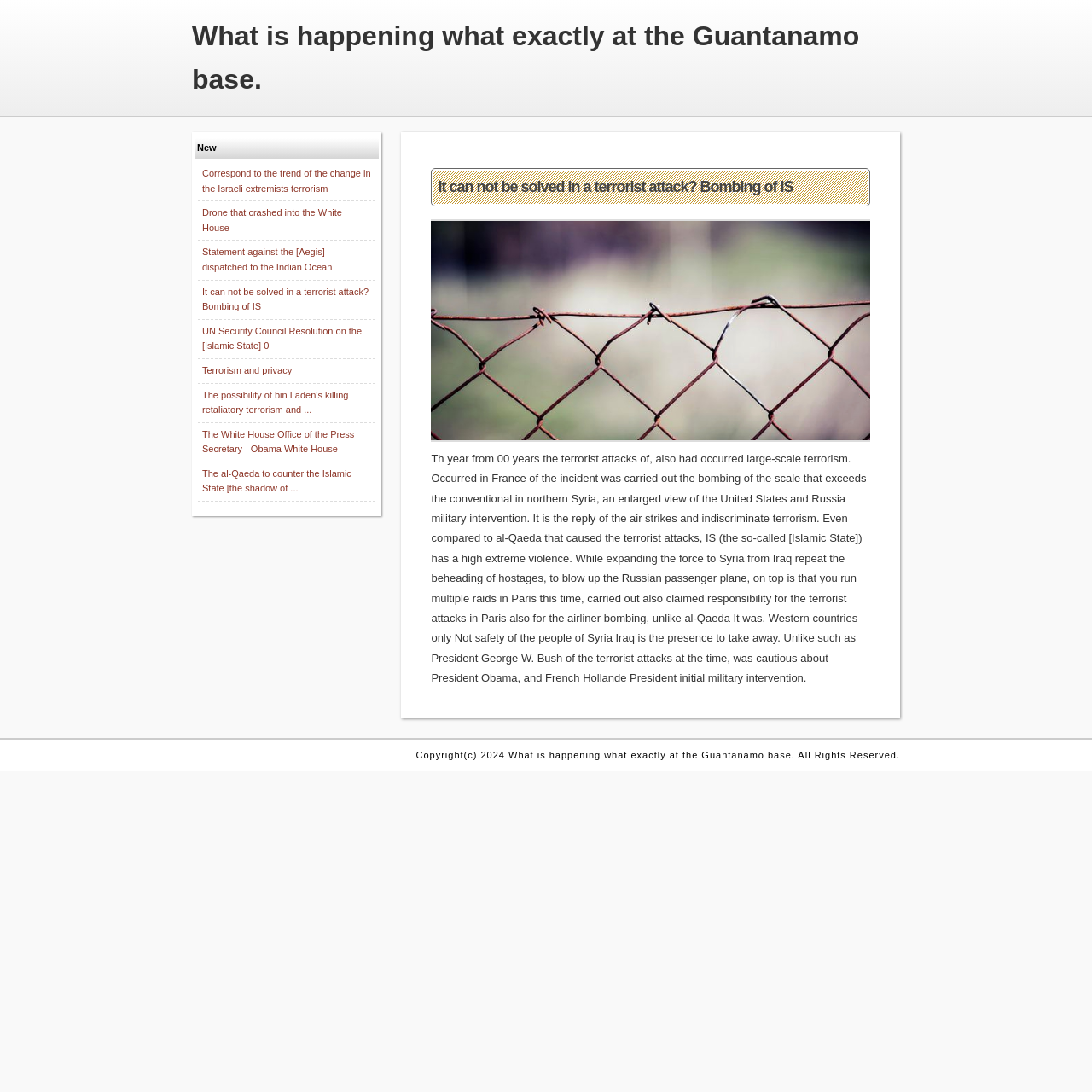Determine which piece of text is the heading of the webpage and provide it.

What is happening what exactly at the Guantanamo base.